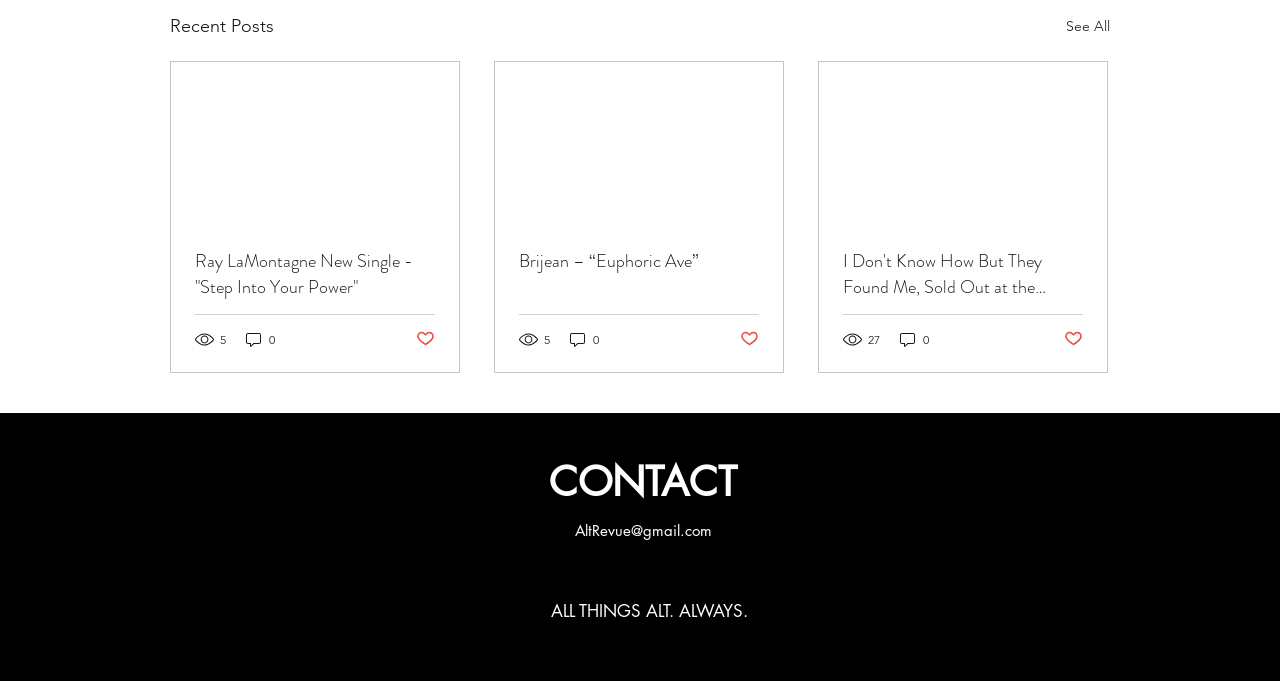Please provide a comprehensive answer to the question below using the information from the image: What is the contact email address?

I found the contact email address by looking at the child elements of the 'CONTACT' heading element. There is a link element with the text 'AltRevue@gmail.com', which is likely the contact email address.